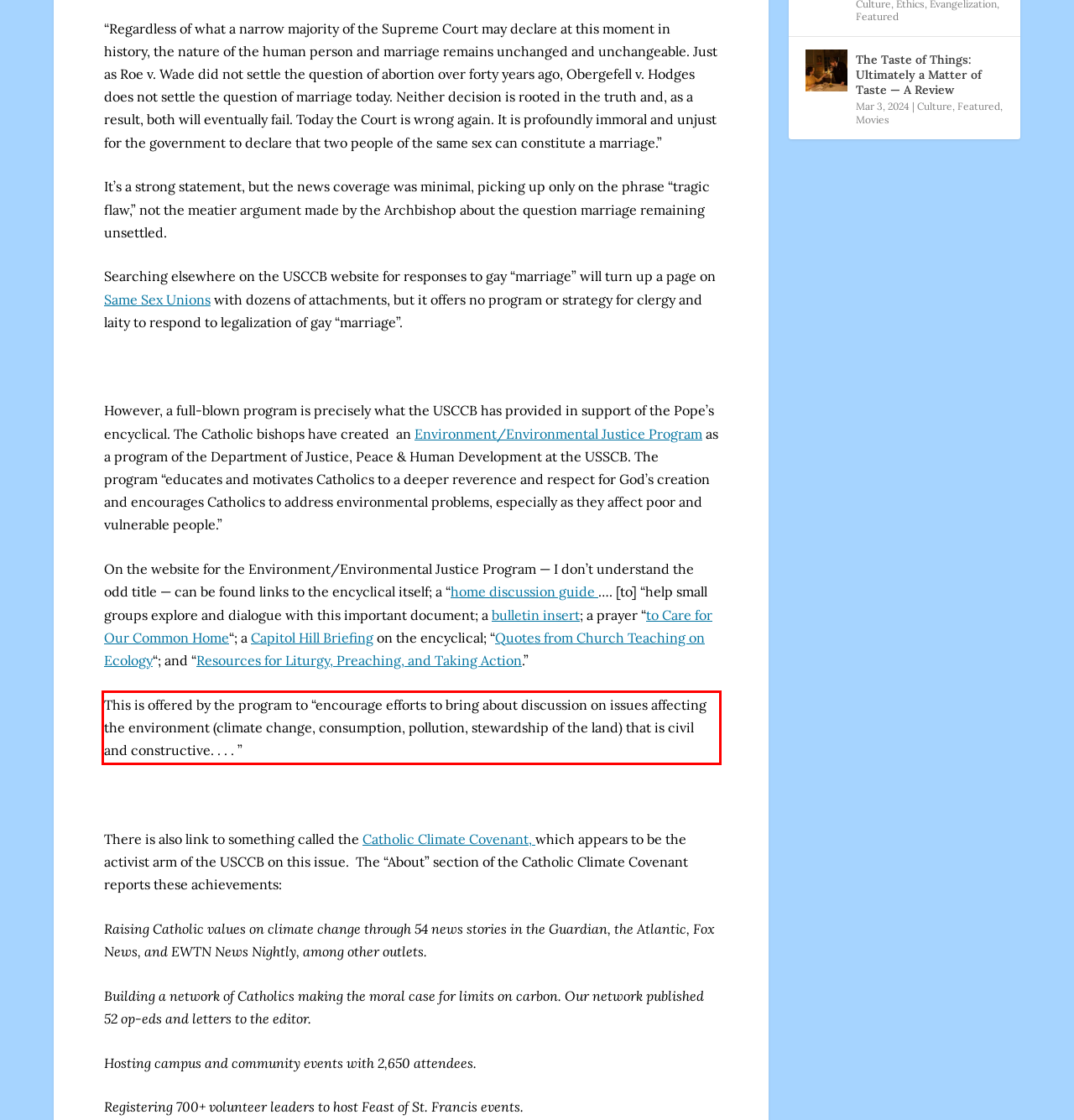There is a UI element on the webpage screenshot marked by a red bounding box. Extract and generate the text content from within this red box.

This is offered by the program to “encourage efforts to bring about discussion on issues affecting the environment (climate change, consumption, pollution, stewardship of the land) that is civil and constructive. . . . ”